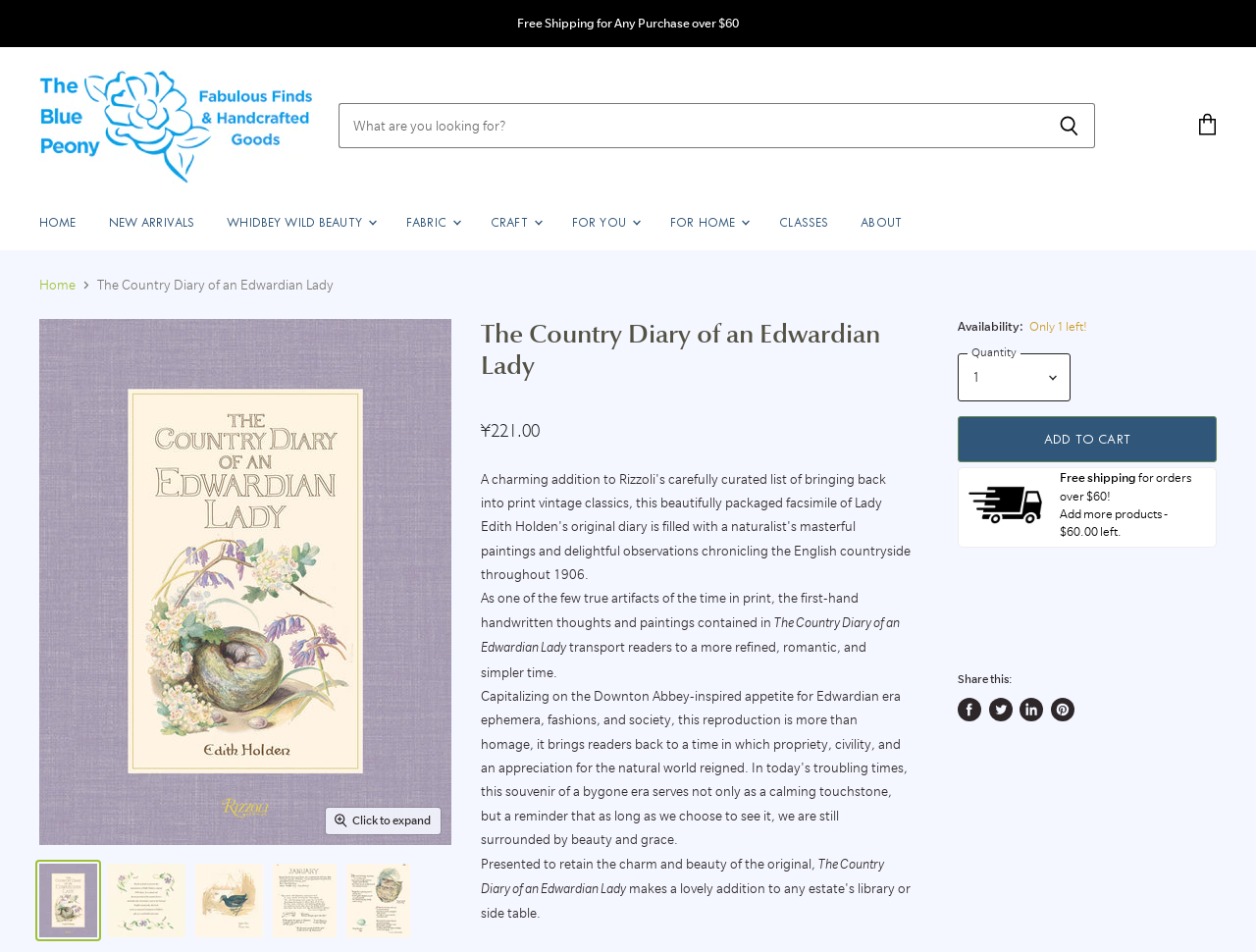What is the principal heading displayed on the webpage?

The Country Diary of an Edwardian Lady